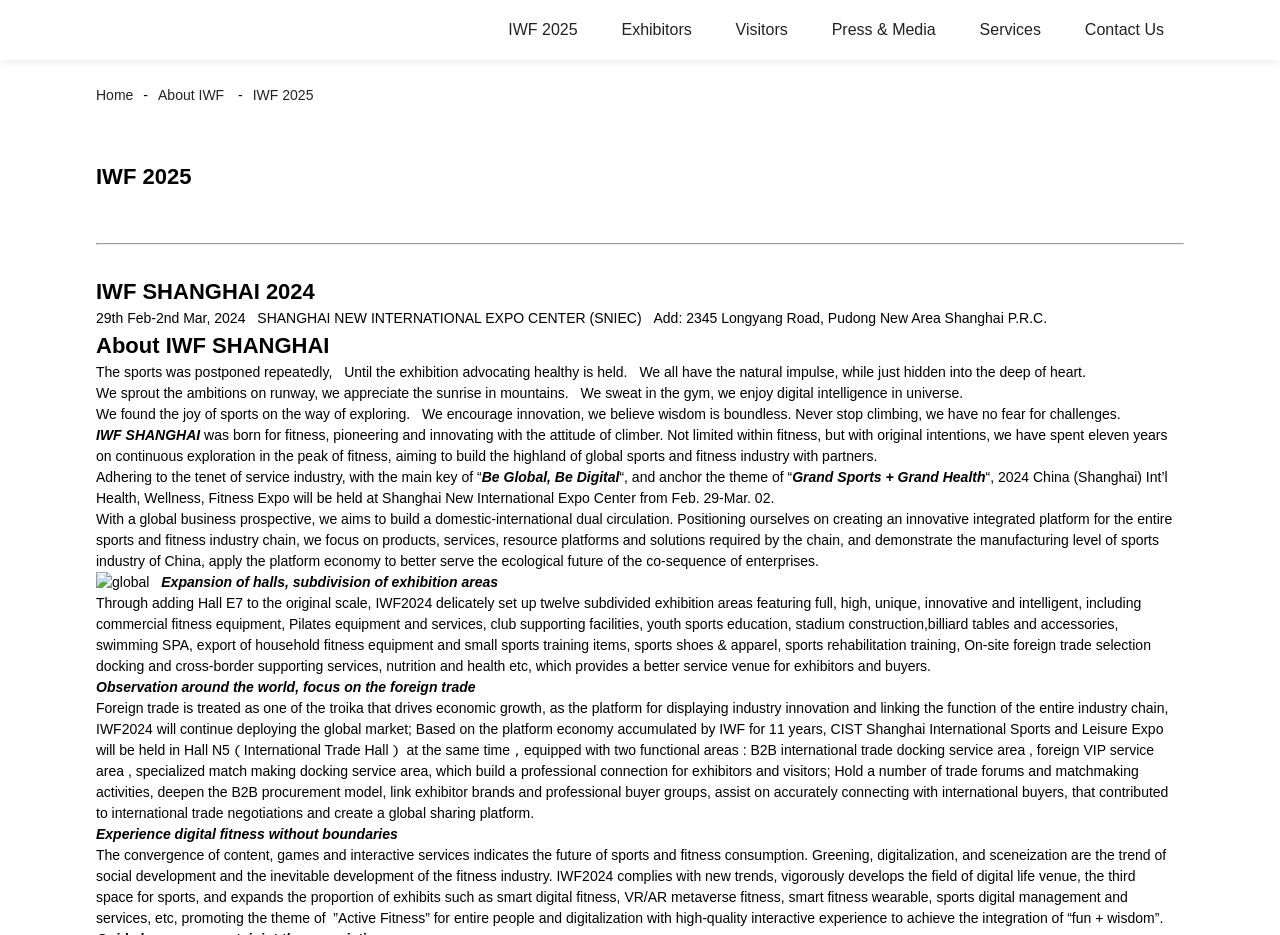Provide the bounding box for the UI element matching this description: "Contact Us".

[0.832, 0.0, 0.925, 0.064]